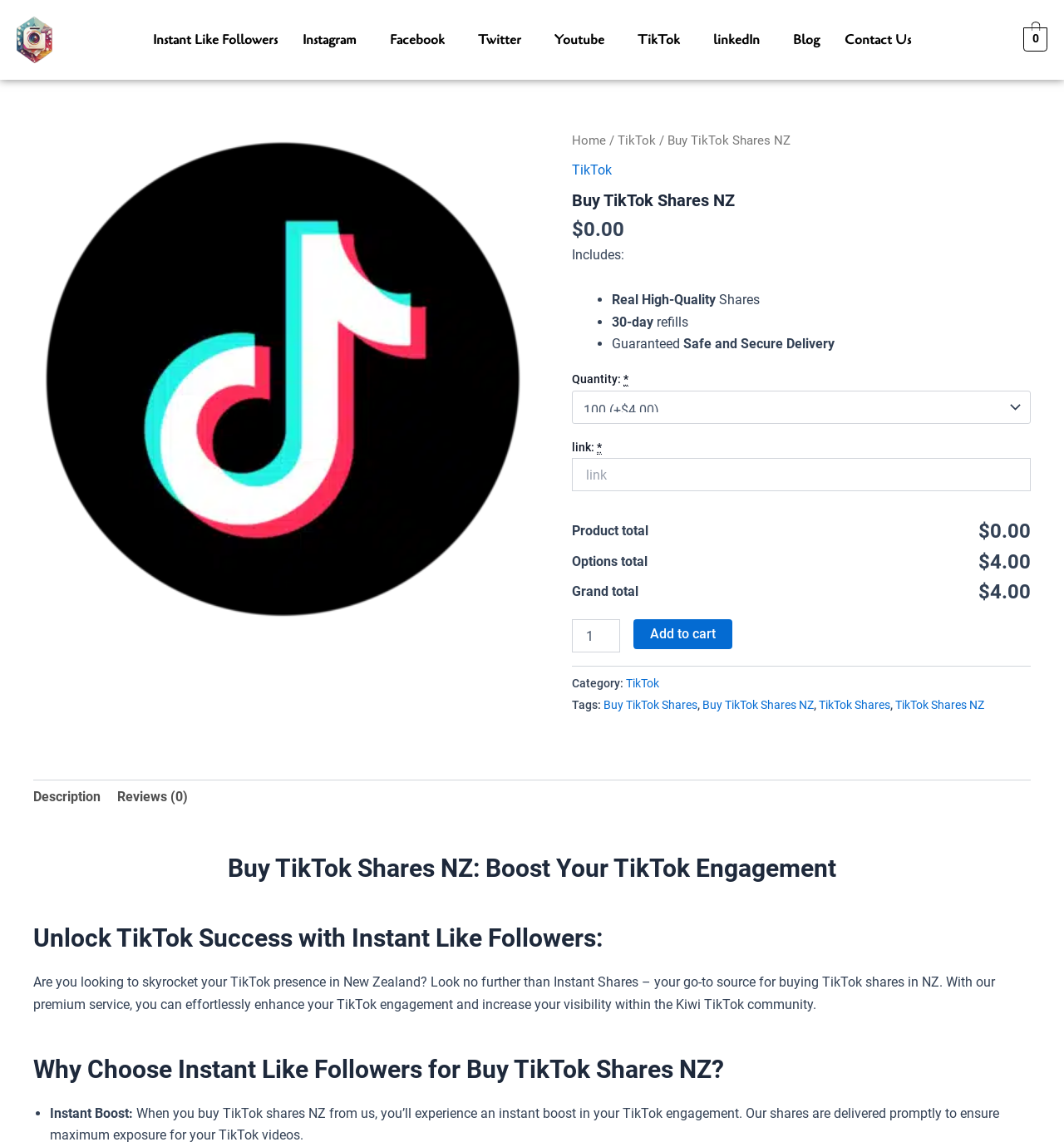Explain the webpage in detail.

This webpage is about buying TikTok shares in New Zealand, with a focus on instant delivery and 100% real shares and active users. At the top left corner, there is a default logo image. Below it, there are several links to social media platforms, including Instagram, Facebook, Twitter, YouTube, TikTok, and LinkedIn, as well as a link to a blog and contact information.

The main content of the page is divided into sections. The first section has a heading "Buy TikTok Shares NZ" and displays the product information, including the price, which is $0.00. Below the price, there are three bullet points highlighting the features of the product: real high-quality shares, 30-day refills, and guaranteed safe and secure delivery.

To the right of the product information, there is a quantity selector and a "Add to cart" button. Below the product information, there are links to related categories and tags, including TikTok, Buy TikTok Shares, and Buy TikTok Shares NZ.

The page also has a tab list with two tabs: "Description" and "Reviews (0)". The "Description" tab is currently selected and displays a detailed description of the product, including its benefits and features. The text explains that the service can help users boost their TikTok presence in New Zealand and increase their visibility within the Kiwi TikTok community.

Further down the page, there is a section highlighting the advantages of choosing Instant Like Followers for buying TikTok shares in NZ, with a list of benefits, including instant boost, 24/7 customer support, and a 100% satisfaction guarantee.